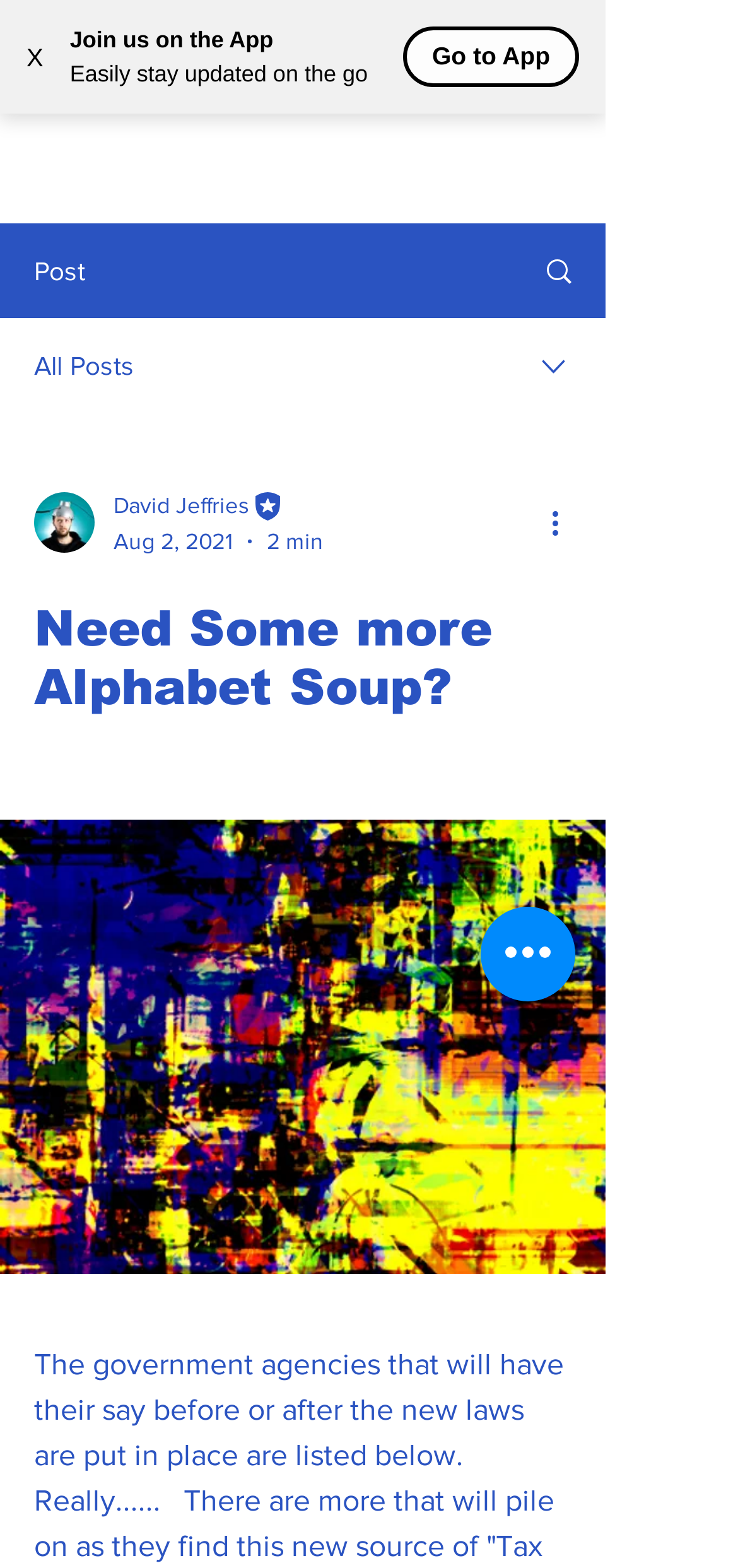Can you identify the bounding box coordinates of the clickable region needed to carry out this instruction: 'Go to the BLOCKCHAiN page'? The coordinates should be four float numbers within the range of 0 to 1, stated as [left, top, right, bottom].

[0.085, 0.005, 0.612, 0.051]